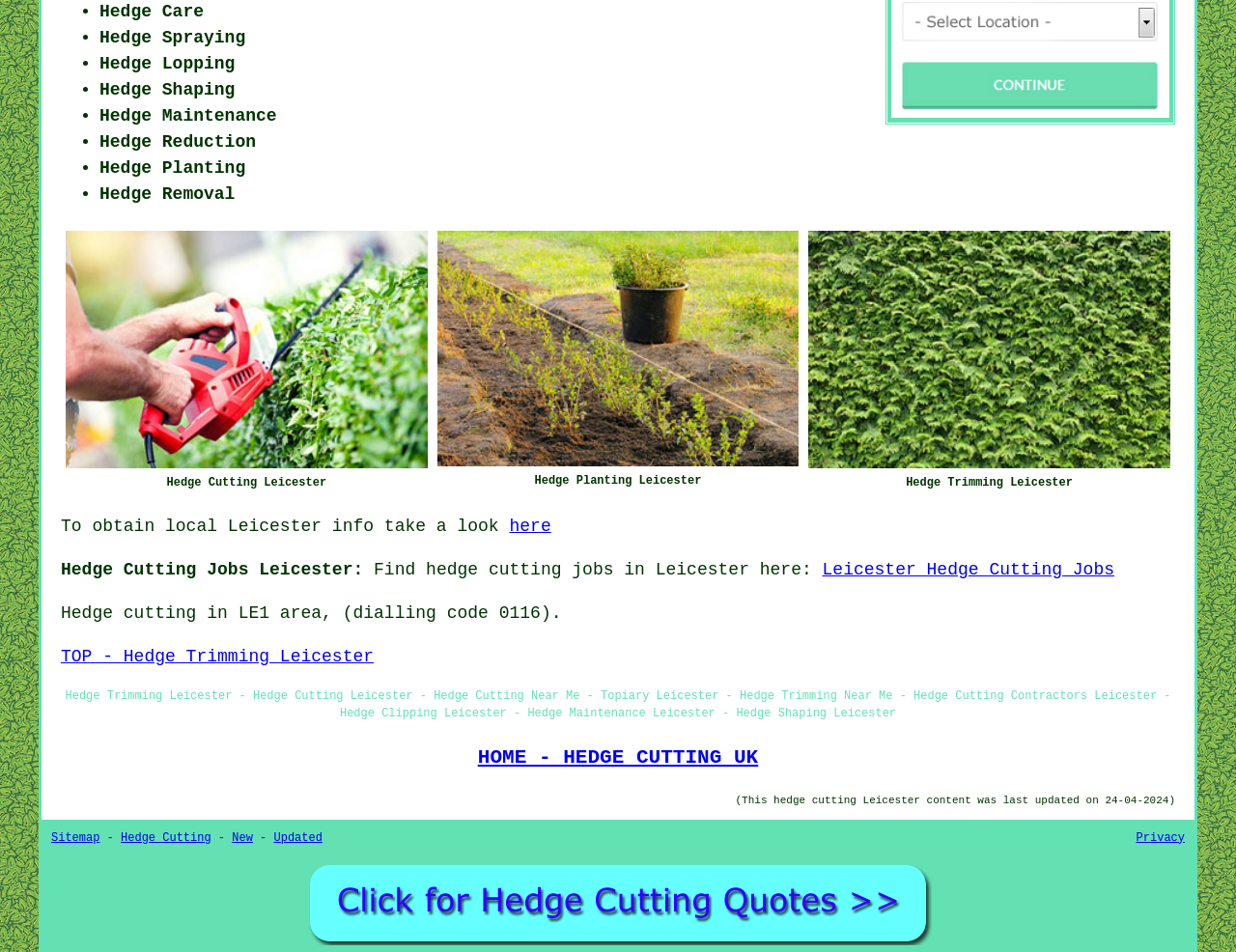Please use the details from the image to answer the following question comprehensively:
What is the phone number for Hedge Cutting in LE1 area?

The webpage mentions 'Hedge cutting in LE1 area, (dialling code 0116).' which indicates that the phone number for Hedge Cutting in LE1 area is 0116.